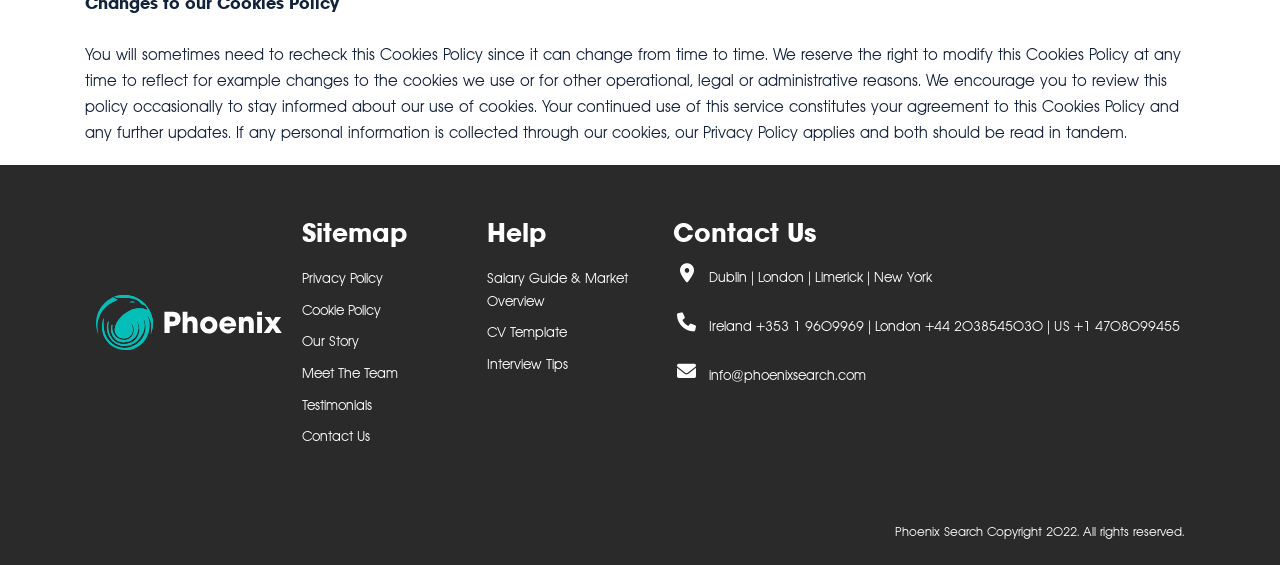What are the locations of the company's offices?
Based on the content of the image, thoroughly explain and answer the question.

The locations of the company's offices can be found in the links under the 'Contact Us' heading. The links are 'Dublin', 'London', 'Limerick', and 'New York'.